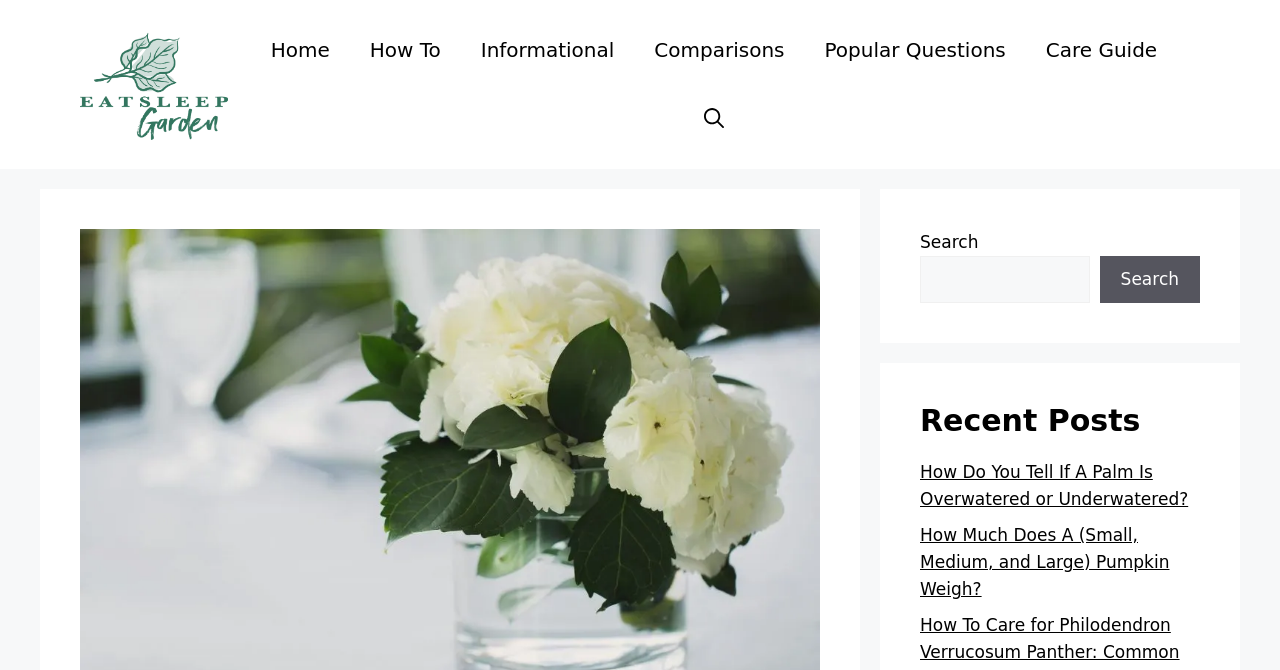How many recent posts are displayed?
Use the image to give a comprehensive and detailed response to the question.

The recent posts section displays two links to recent posts, which are 'How Do You Tell If A Palm Is Overwatered or Underwatered?' and 'How Much Does A (Small, Medium, and Large) Pumpkin Weigh?'